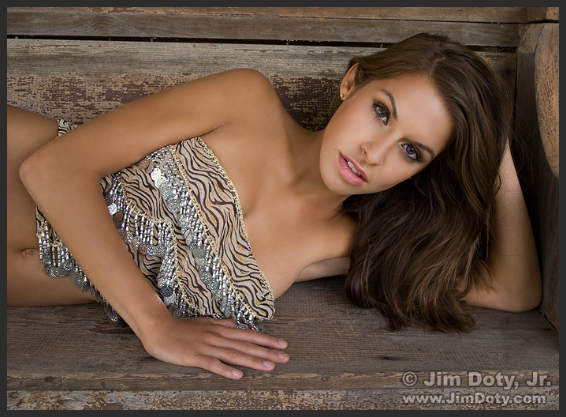Write a descriptive caption for the image, covering all notable aspects.

The image features a striking portrait of a model showcasing her beauty and elegance while posing on a rustic wooden surface. She is wearing a shimmering top with a zebra pattern, which adds a dynamic element to the composition. Her long, flowing hair frames her face beautifully, highlighting her flawless complexion and captivating eyes. The natural setting and soft lighting create an intimate atmosphere, emphasizing her poise and confidence. This photograph is part of Kristina Jimenez's post on Instagram, where she expresses her enthusiasm about upcoming collaborations, reflecting her professionalism and charm in the modeling industry.